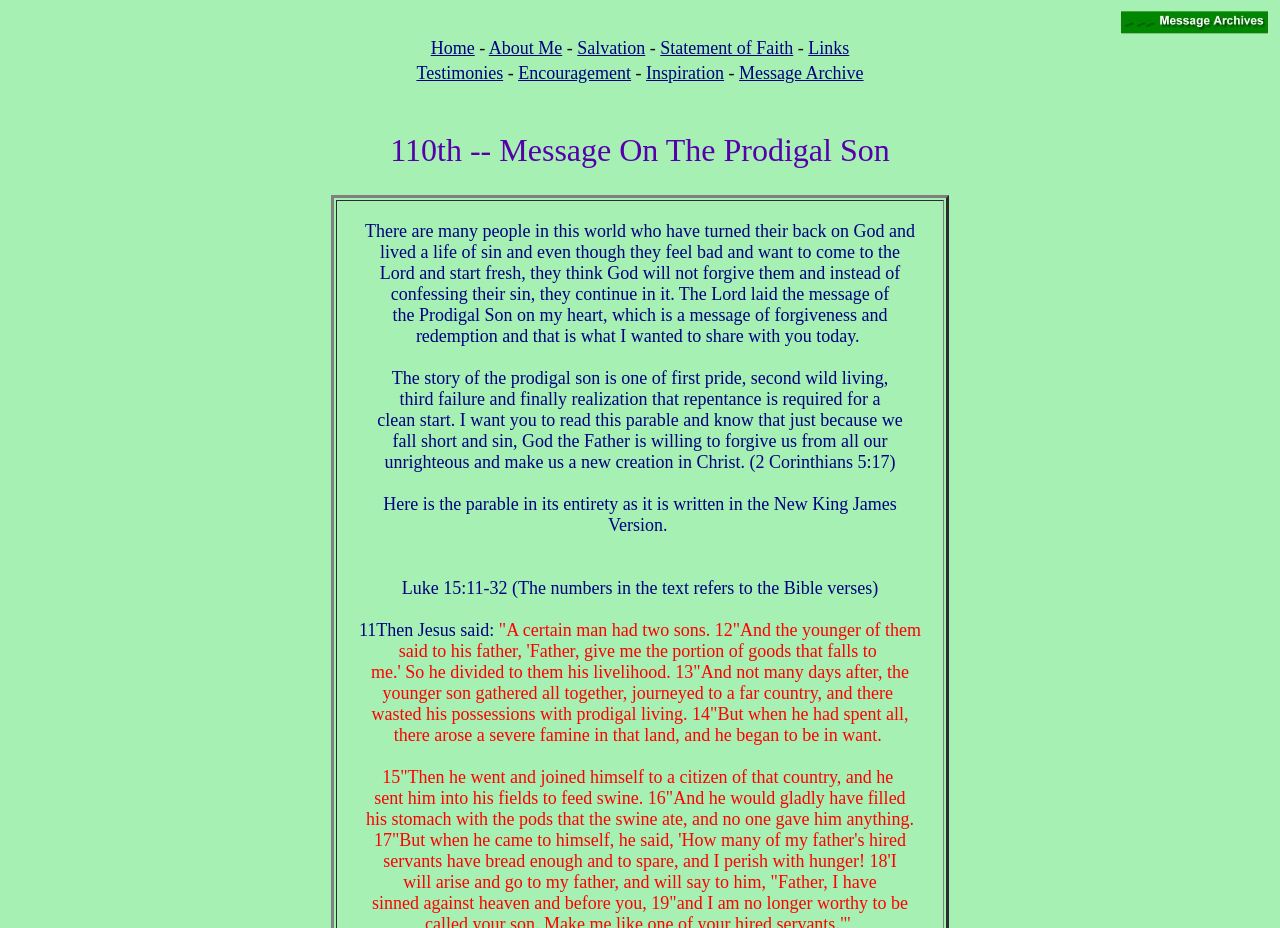Refer to the image and answer the question with as much detail as possible: What is the purpose of this webpage?

The webpage appears to be a personal message or sermon about the parable of the Prodigal Son. The author wants to share this message with the readers, emphasizing the importance of forgiveness and redemption.